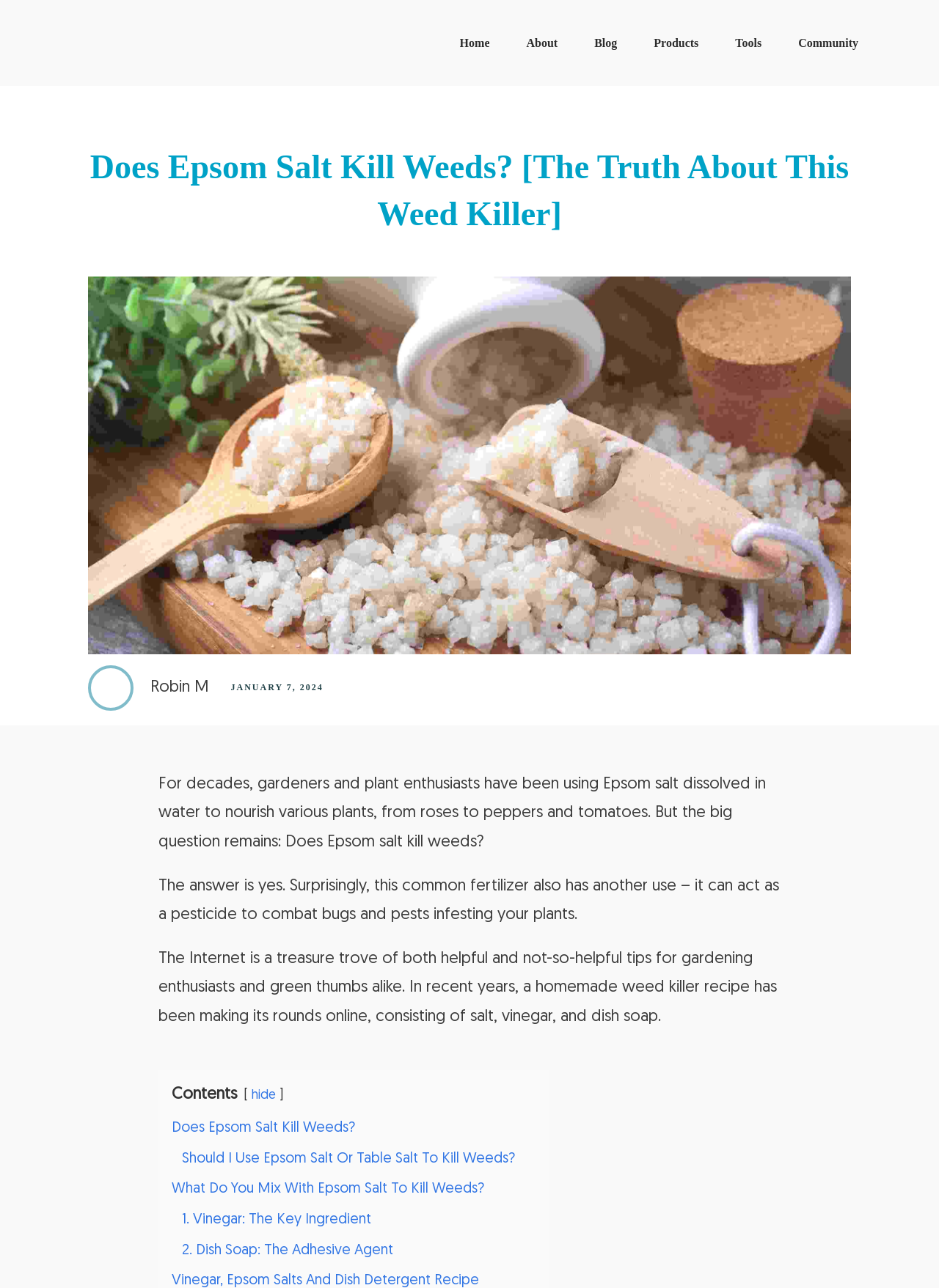What is the author's name?
Please respond to the question with as much detail as possible.

I found the author's name by looking at the static text element with the content 'Robin M' located at [0.16, 0.527, 0.223, 0.54]. This element is positioned below the image of the author, indicating that it is the author's name.